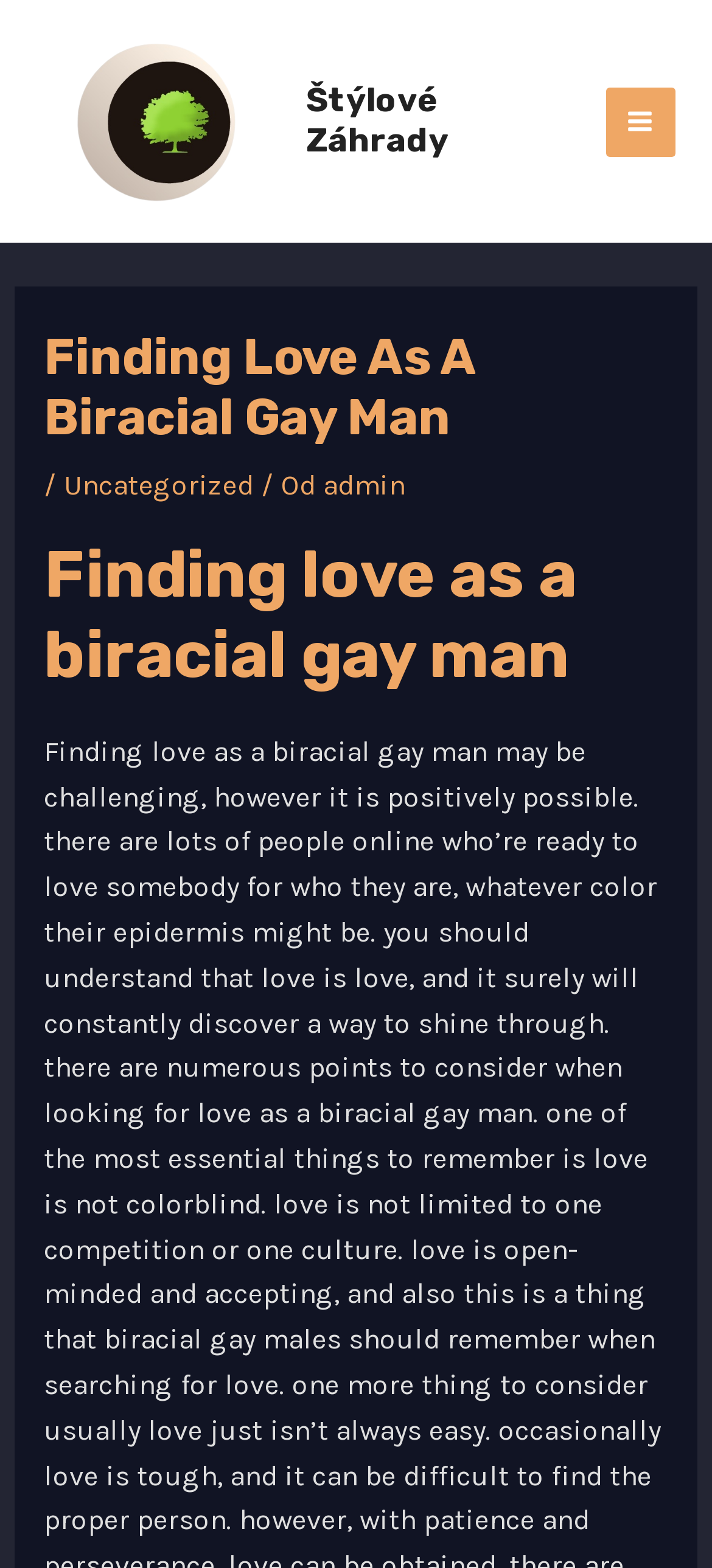Based on the element description admin, identify the bounding box coordinates for the UI element. The coordinates should be in the format (top-left x, top-left y, bottom-right x, bottom-right y) and within the 0 to 1 range.

[0.453, 0.3, 0.569, 0.321]